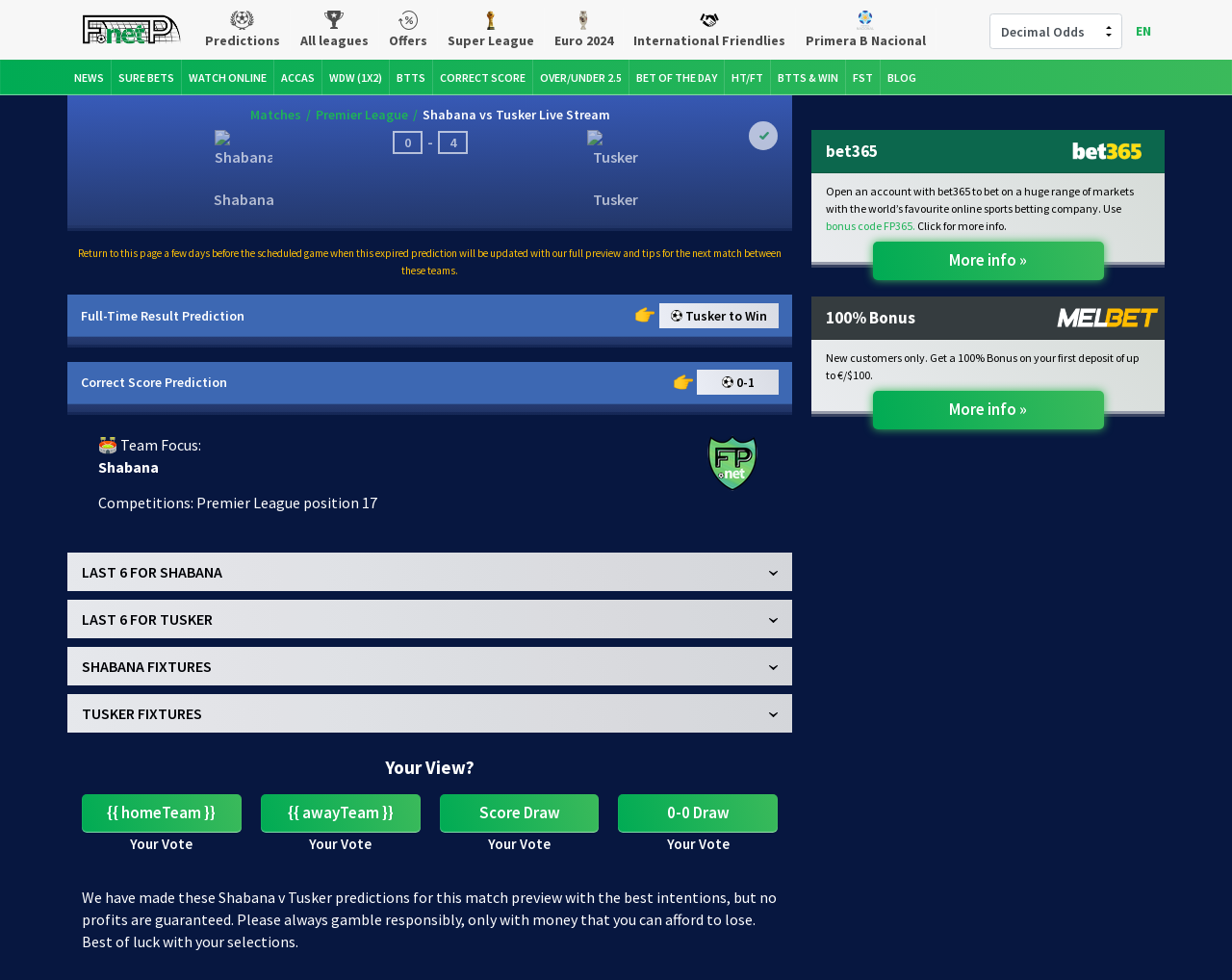Could you provide the bounding box coordinates for the portion of the screen to click to complete this instruction: "View SHABANA FIXTURES"?

[0.055, 0.66, 0.643, 0.699]